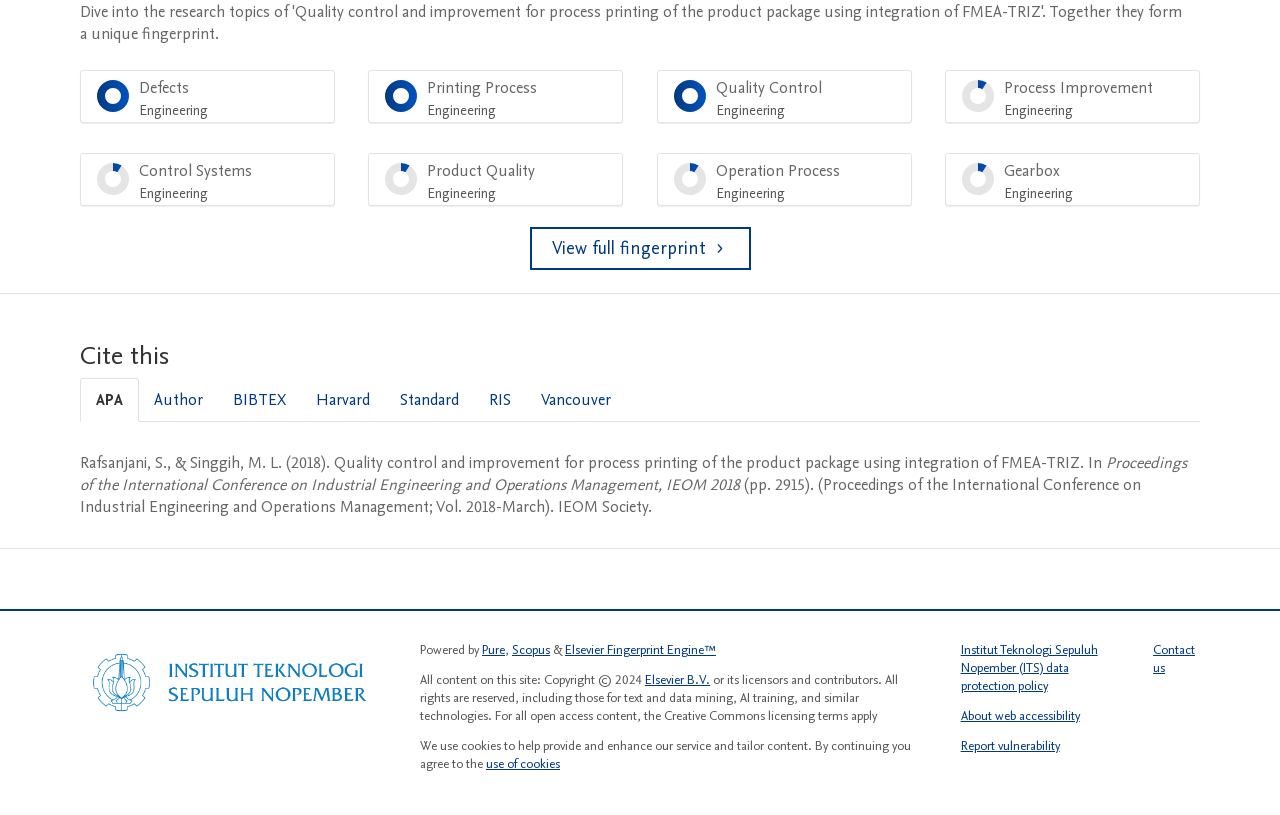Using the description "Product Quality Engineering 9%", locate and provide the bounding box of the UI element.

[0.288, 0.188, 0.487, 0.253]